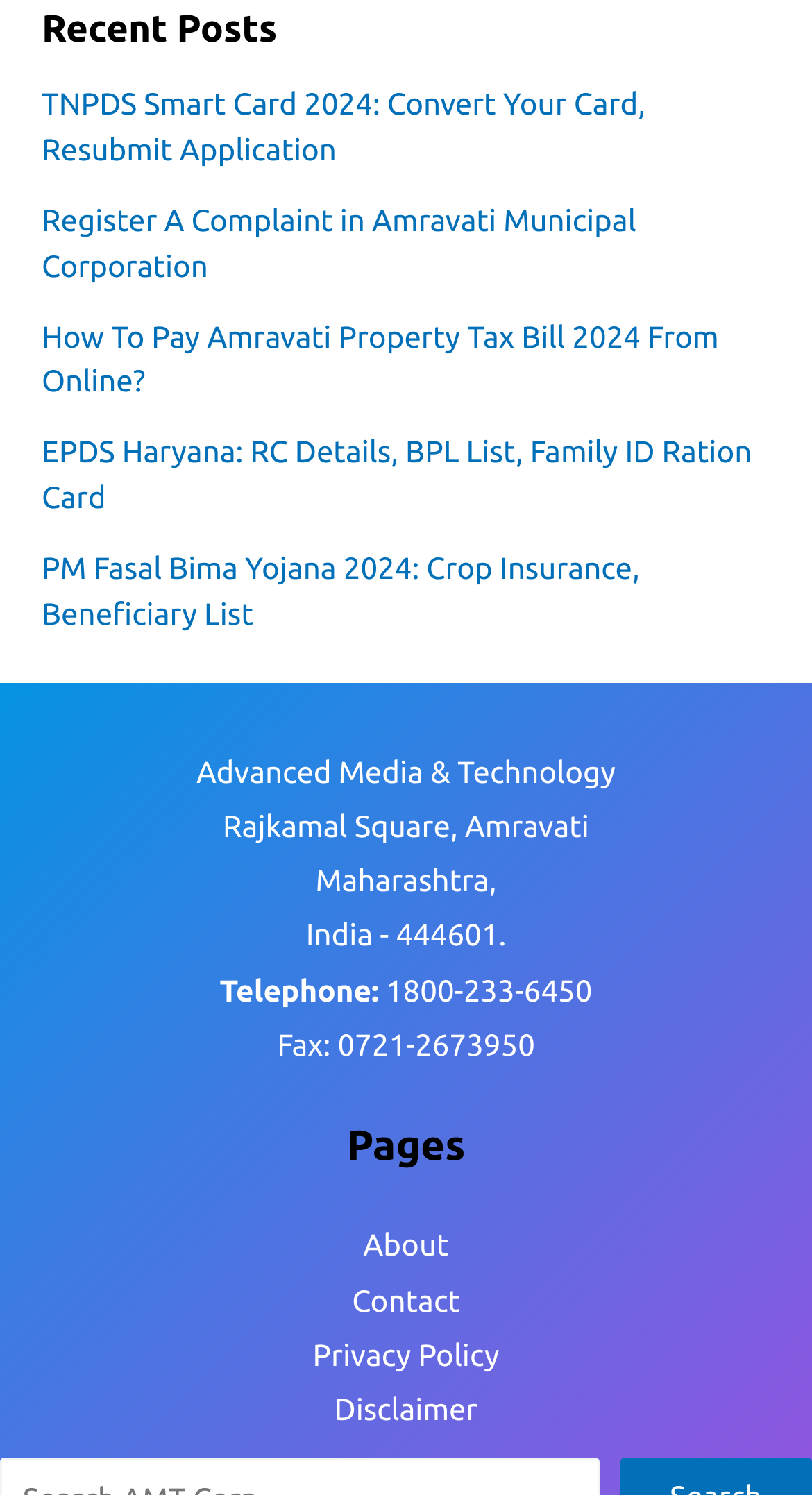Identify the bounding box for the UI element specified in this description: "Privacy Policy". The coordinates must be four float numbers between 0 and 1, formatted as [left, top, right, bottom].

[0.385, 0.894, 0.615, 0.918]